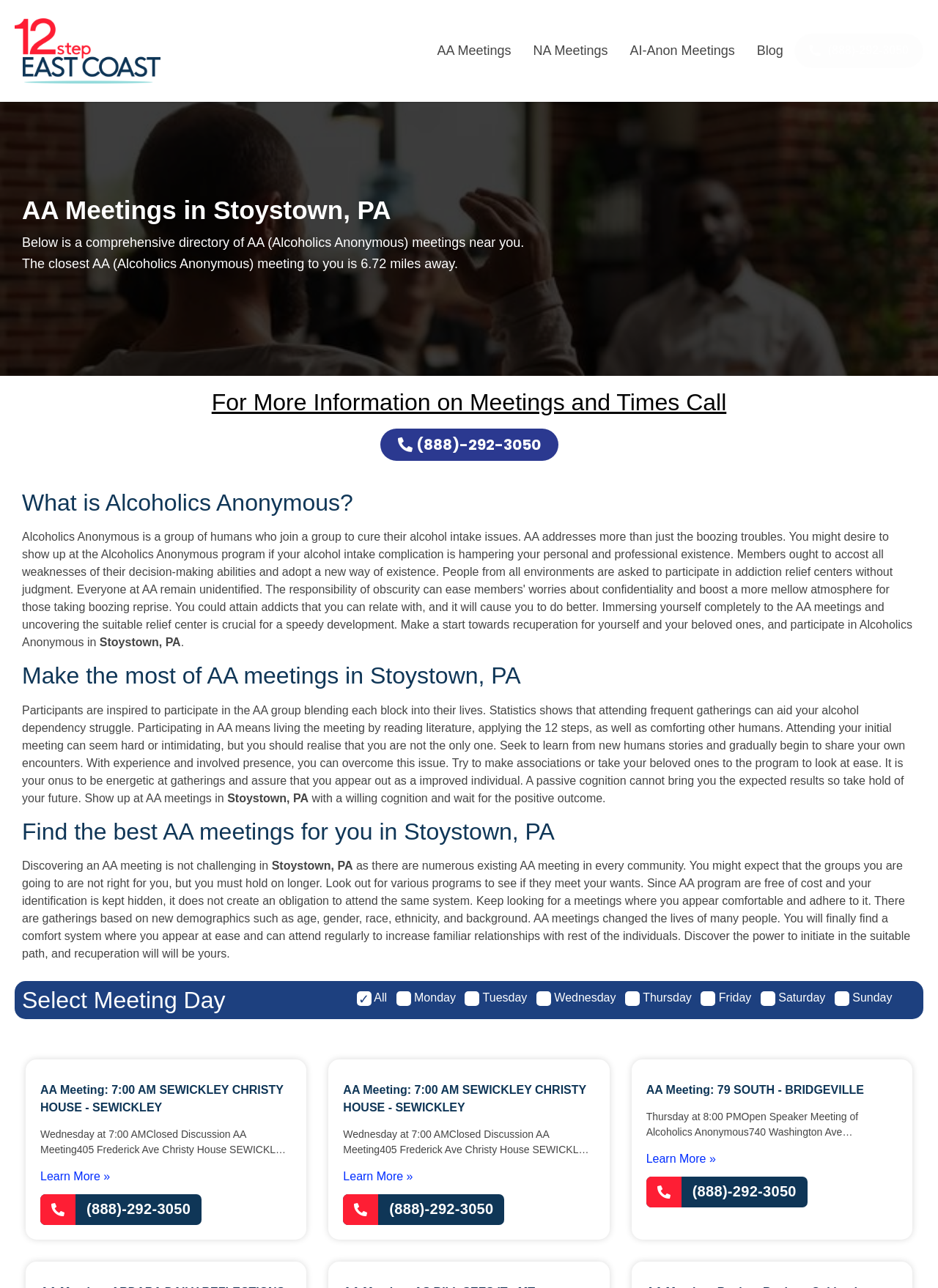What is the headline of the webpage?

AA Meetings in Stoystown, PA